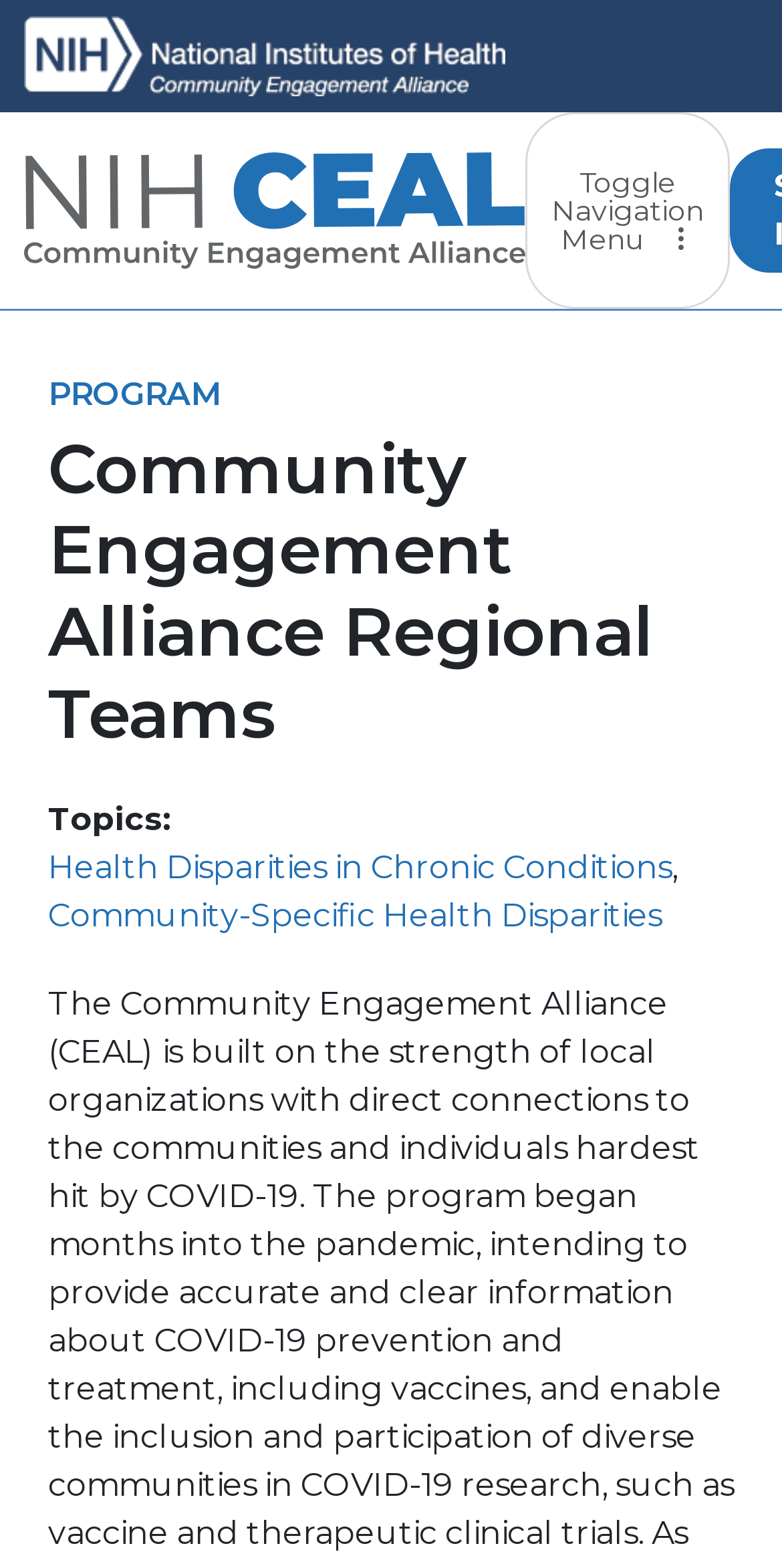Determine the bounding box coordinates for the HTML element mentioned in the following description: "Program". The coordinates should be a list of four floats ranging from 0 to 1, represented as [left, top, right, bottom].

[0.062, 0.239, 0.282, 0.263]